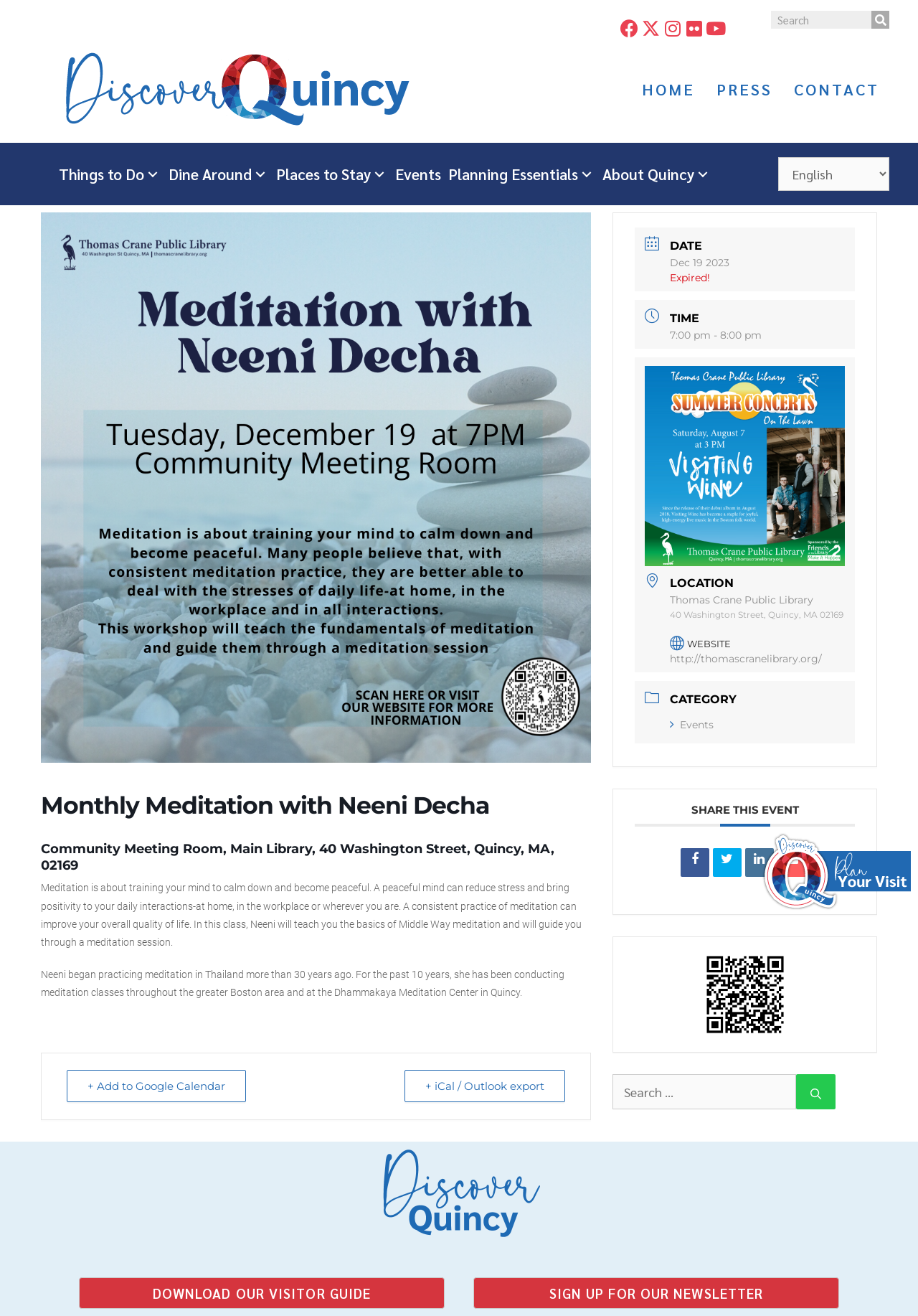Please reply to the following question with a single word or a short phrase:
What is the date of the meditation class?

Dec 19 2023